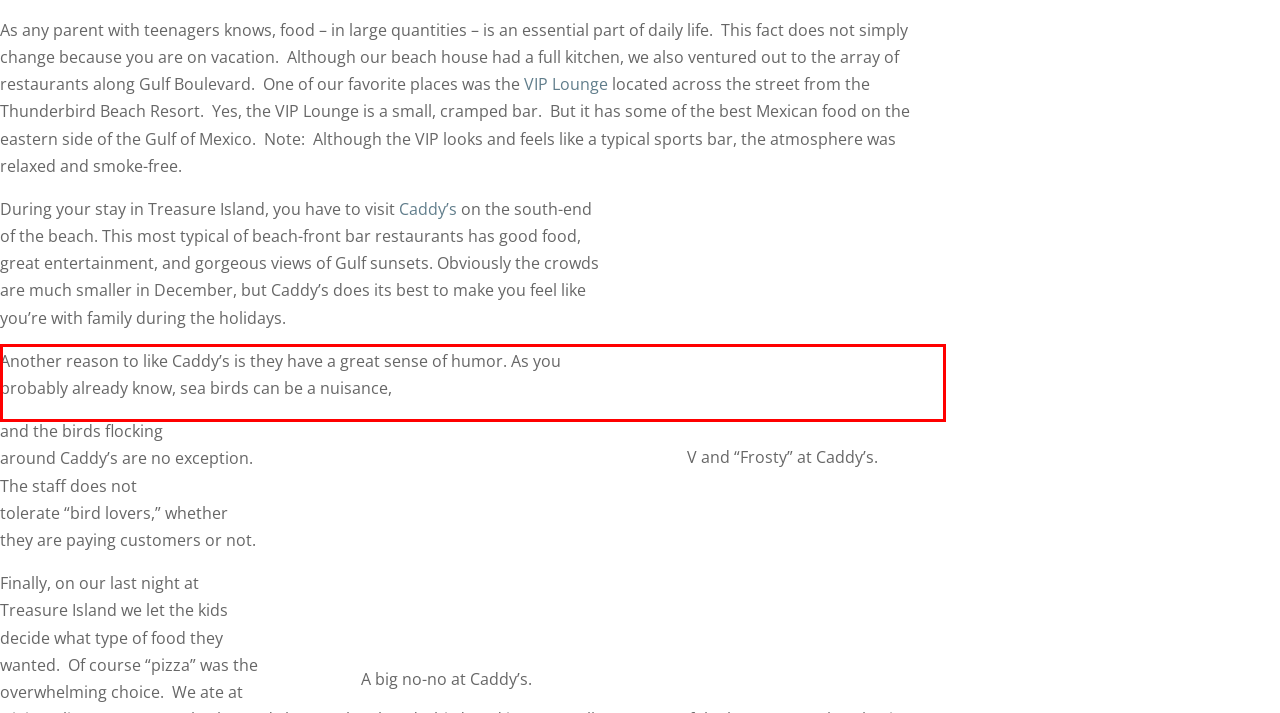Using the provided screenshot of a webpage, recognize and generate the text found within the red rectangle bounding box.

Another reason to like Caddy’s is they have a great sense of humor. As you probably already know, sea birds can be a nuisance,